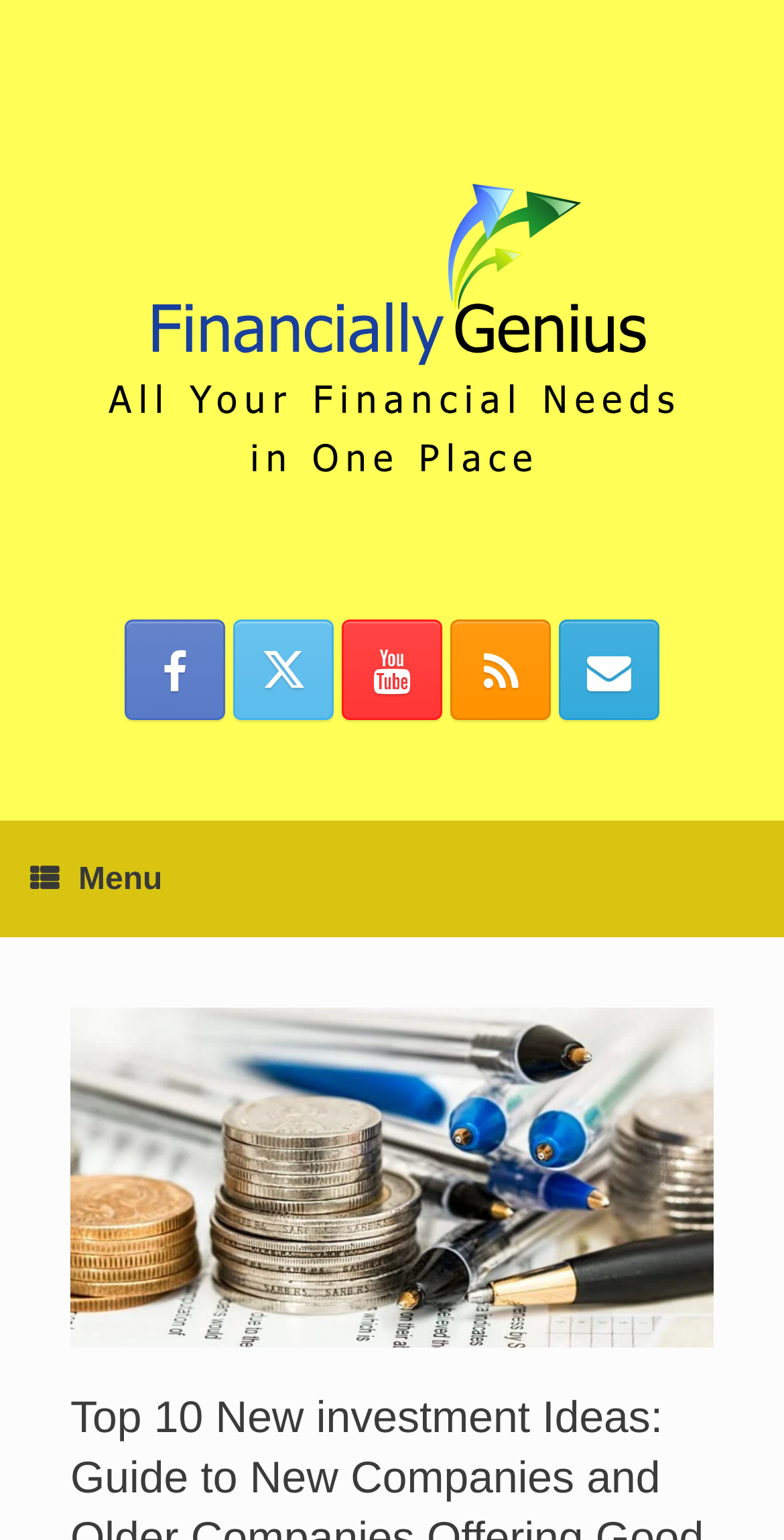Answer this question using a single word or a brief phrase:
How many social media links are there?

5